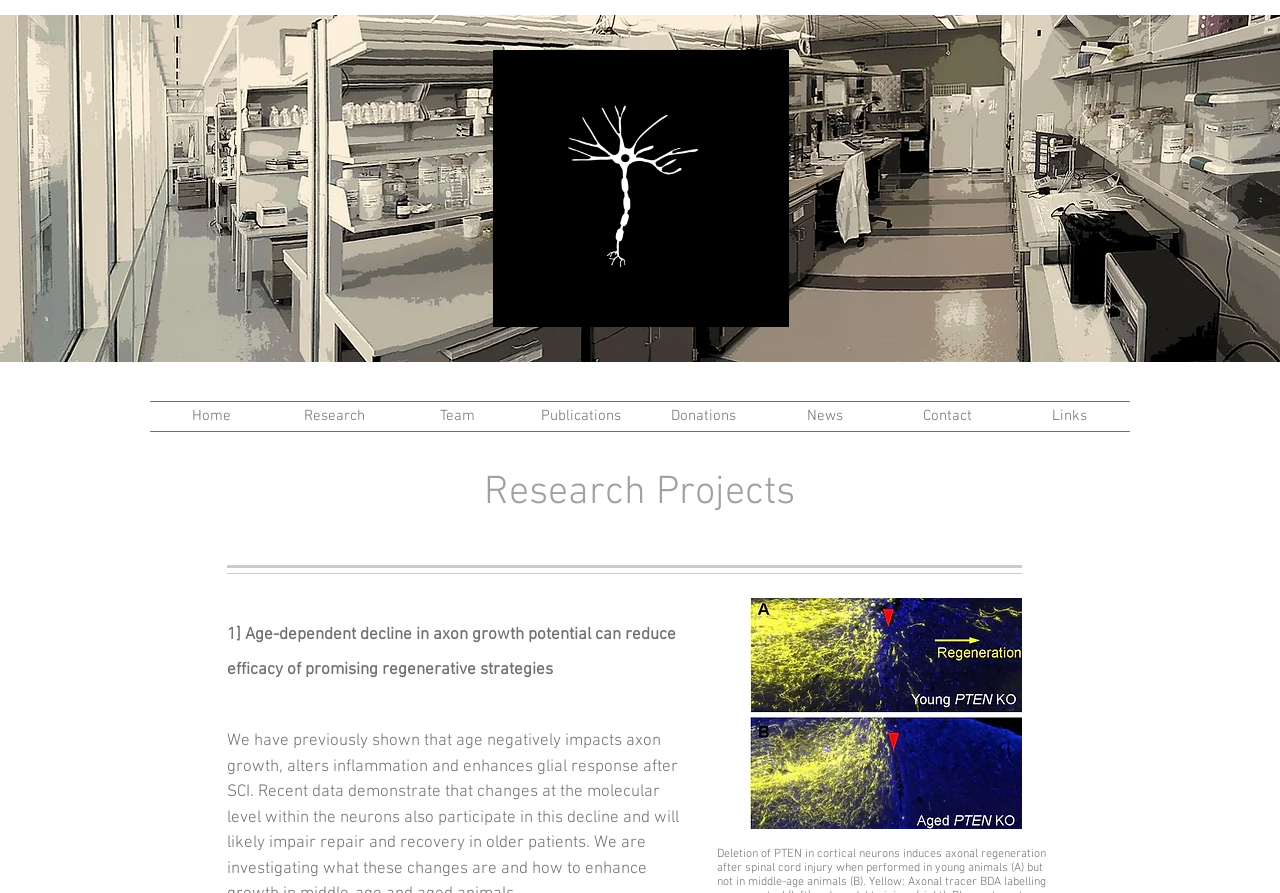Identify the bounding box coordinates for the region to click in order to carry out this instruction: "view the Research Projects heading". Provide the coordinates using four float numbers between 0 and 1, formatted as [left, top, right, bottom].

[0.34, 0.525, 0.659, 0.579]